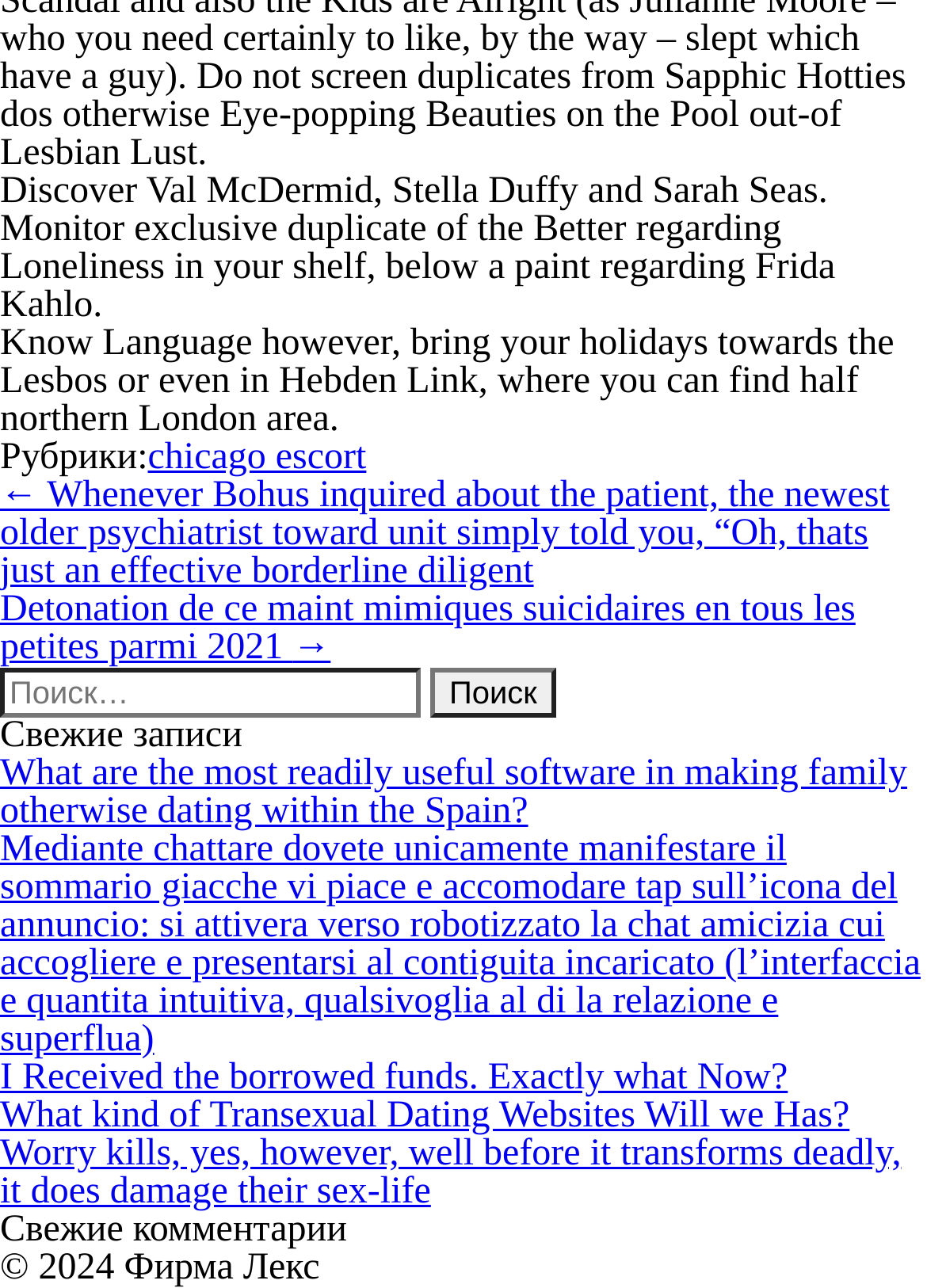Please specify the bounding box coordinates of the element that should be clicked to execute the given instruction: 'Read the latest posts'. Ensure the coordinates are four float numbers between 0 and 1, expressed as [left, top, right, bottom].

[0.0, 0.557, 1.0, 0.587]